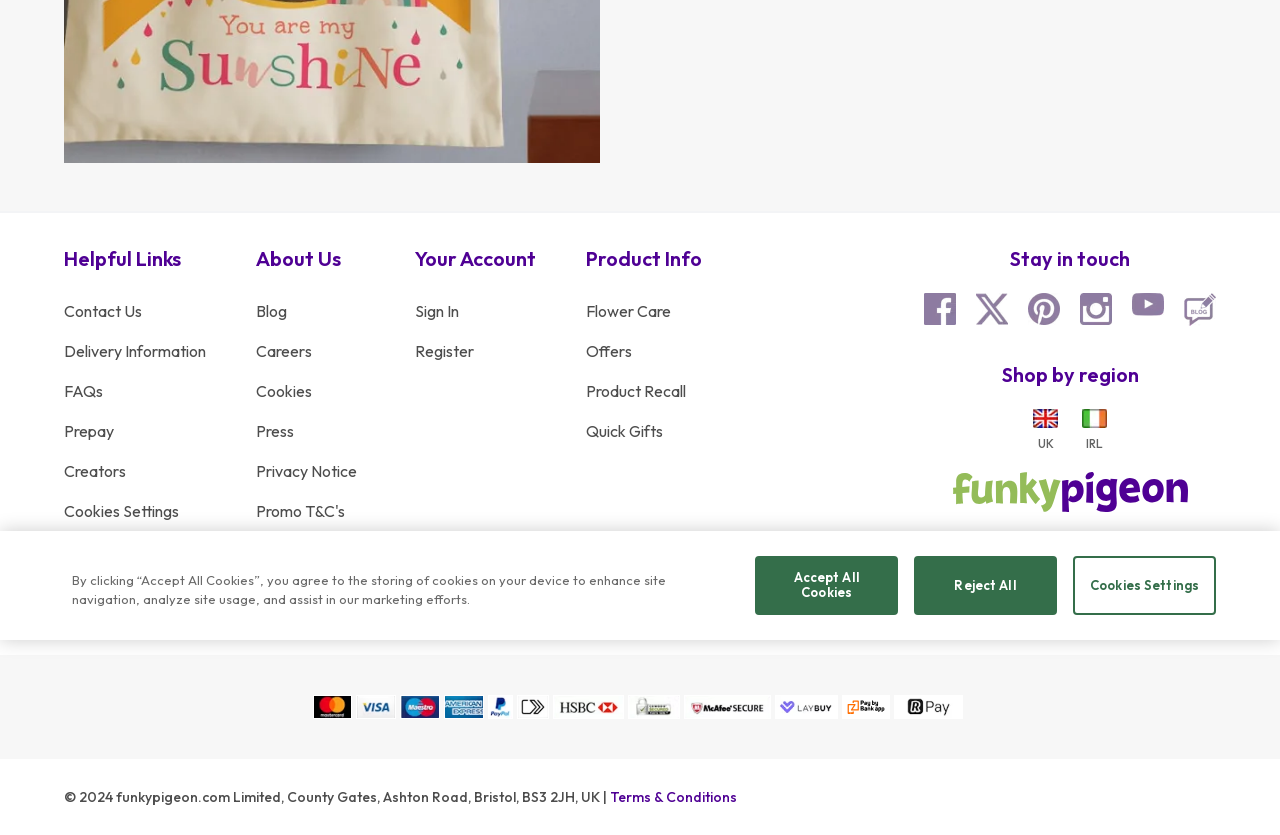Using the provided description: "title="Follow us on Twitter"", find the bounding box coordinates of the corresponding UI element. The output should be four float numbers between 0 and 1, in the format [left, top, right, bottom].

[0.762, 0.351, 0.788, 0.389]